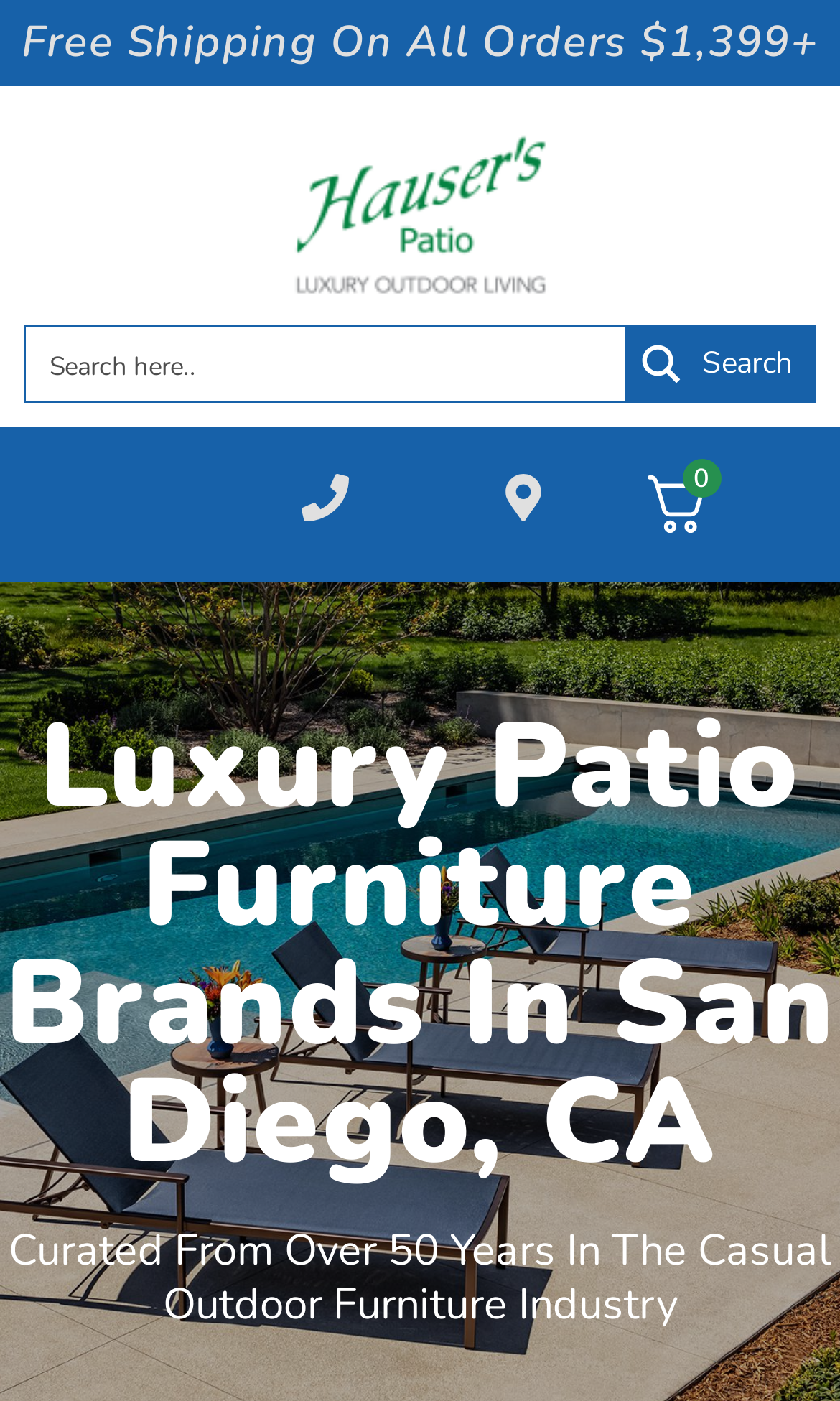Please answer the following question using a single word or phrase: 
What is the purpose of the search form?

To search the website